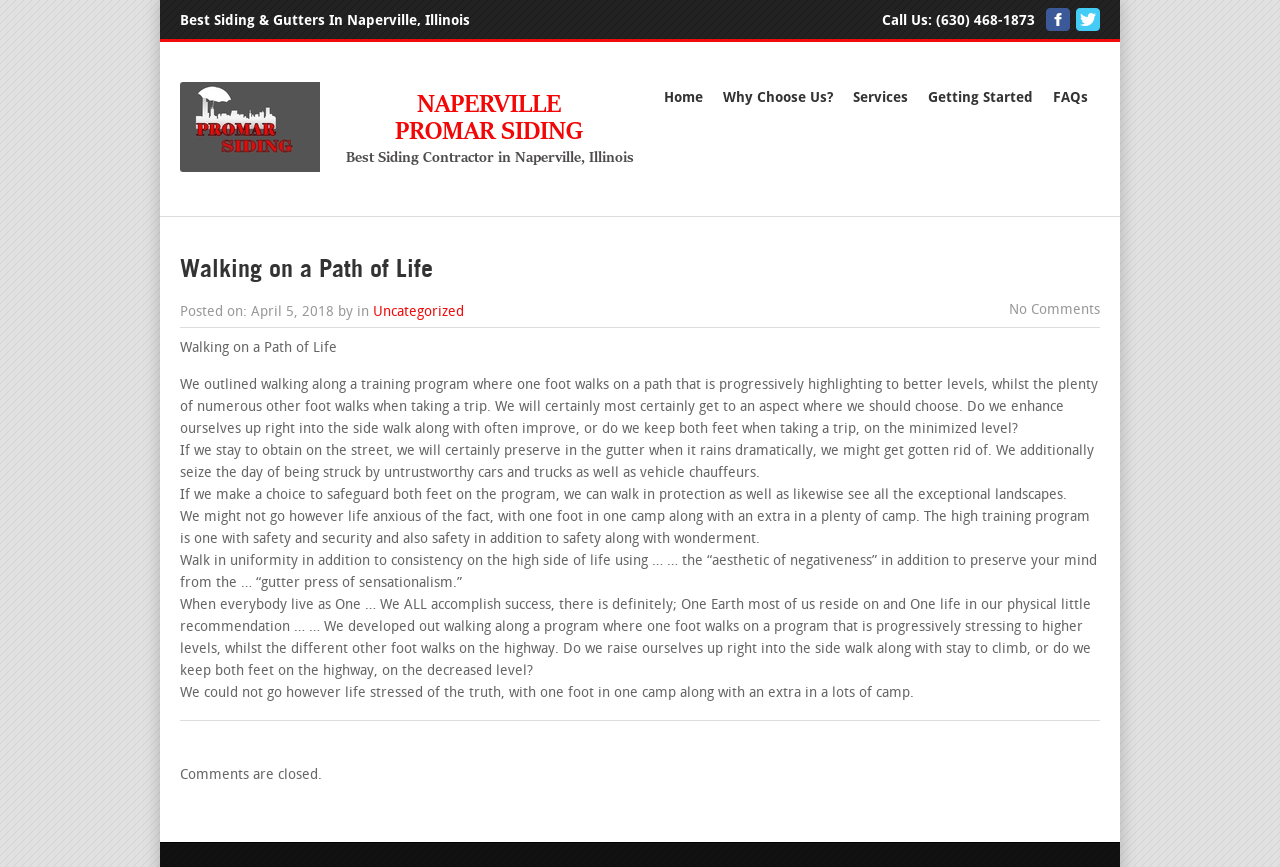Please predict the bounding box coordinates (top-left x, top-left y, bottom-right x, bottom-right y) for the UI element in the screenshot that fits the description: Services

[0.66, 0.095, 0.716, 0.131]